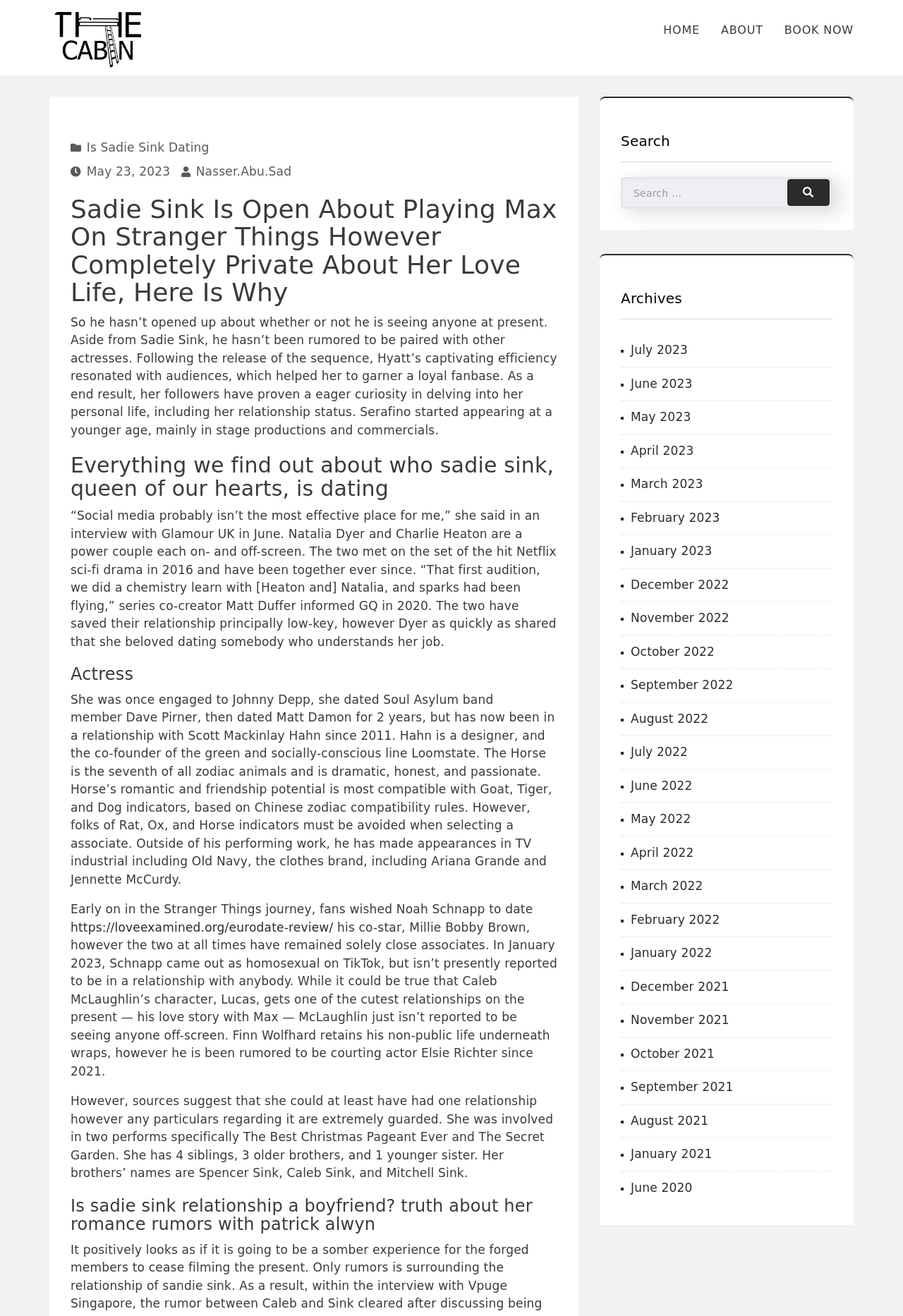Determine the bounding box coordinates for the clickable element required to fulfill the instruction: "Click on the 'HOME' link". Provide the coordinates as four float numbers between 0 and 1, i.e., [left, top, right, bottom].

[0.723, 0.0, 0.787, 0.046]